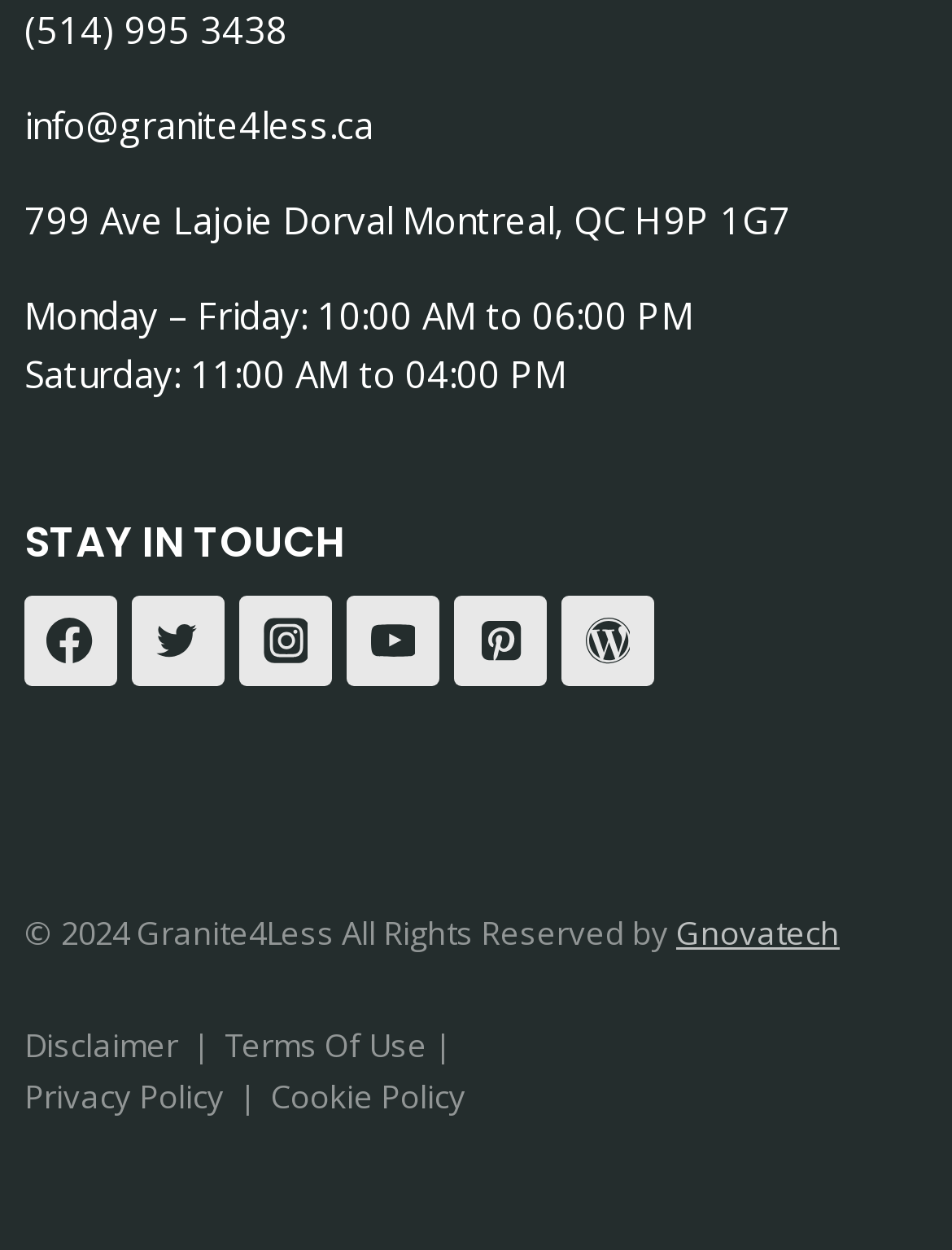Specify the bounding box coordinates of the area that needs to be clicked to achieve the following instruction: "Call the phone number".

[0.026, 0.004, 0.303, 0.043]